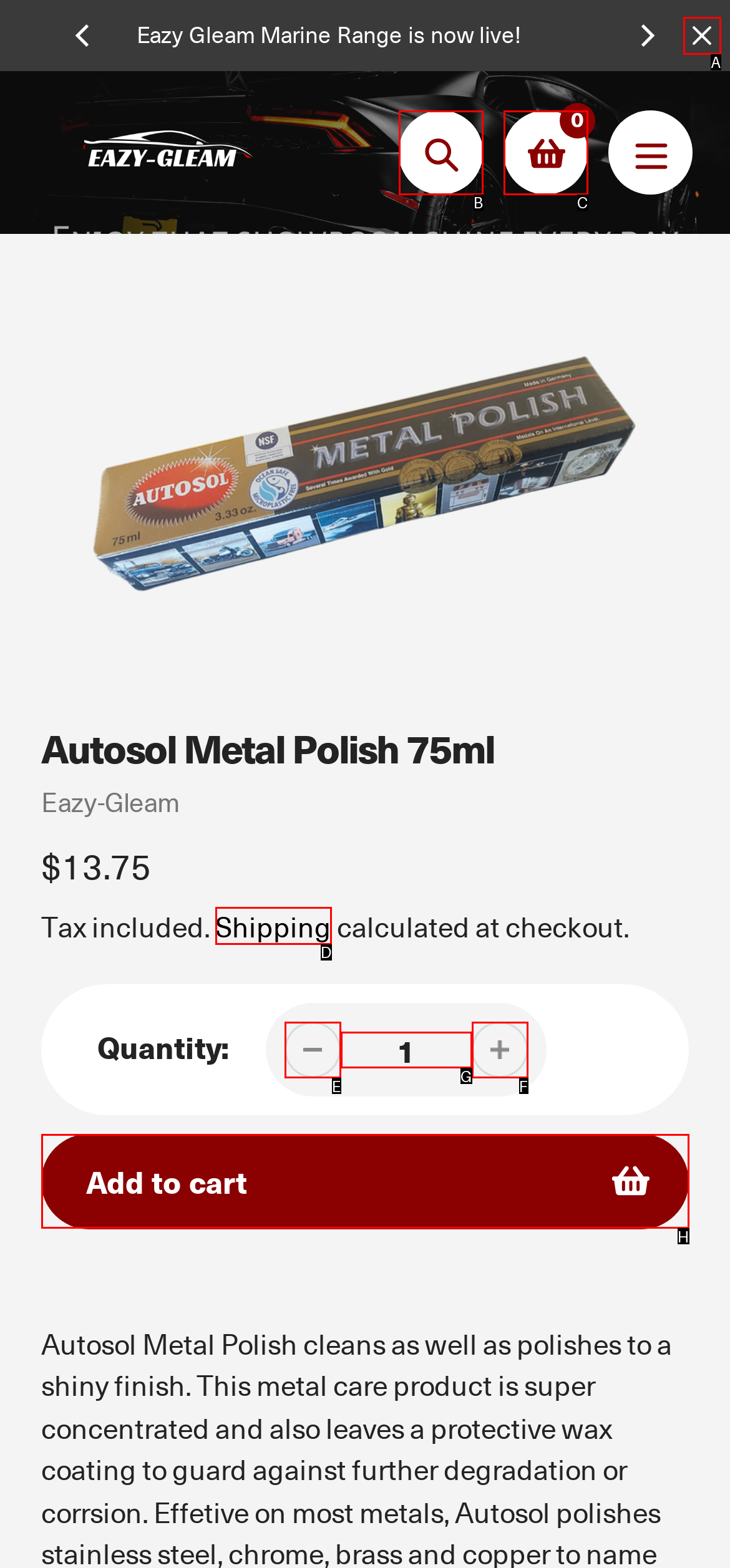From the given options, choose the HTML element that aligns with the description: Add to cart. Respond with the letter of the selected element.

H